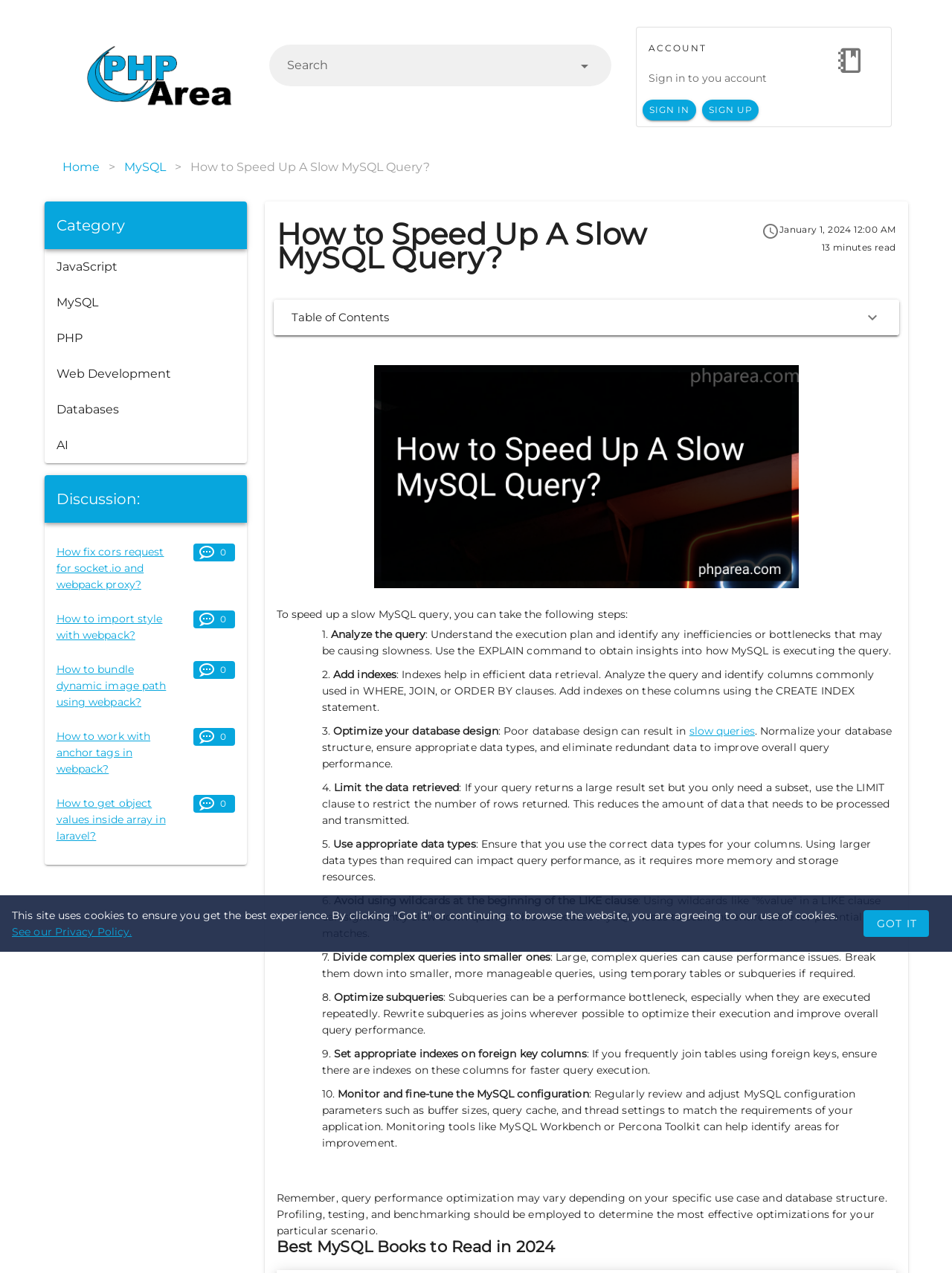Provide a thorough summary of the webpage.

This webpage is about optimizing MySQL database queries and improving their performance. At the top, there is a PHP Web Development Blog logo and a search bar with a combobox and a textbox. To the right of the search bar, there are links to sign in or sign up for an account. Below the search bar, there are navigation links to the home page, MySQL, and other categories.

The main content of the webpage is an article titled "How to Speed Up A Slow MySQL Query in 2024?" with a publication date and time. The article provides 10 steps to optimize MySQL queries, including analyzing the query, adding indexes, optimizing database design, limiting data retrieval, and using appropriate data types. Each step is explained in detail with a brief description and a longer paragraph providing more information.

To the right of the article, there are links to related discussions, including "How fix cors request for socket.io and webpack proxy?" and "How to import style with webpack?". Below the article, there is a section titled "Best MySQL Books to Read in 2024". At the bottom of the webpage, there is a notification about the use of cookies and a link to the privacy policy, along with a "Got it" button to acknowledge the notification.